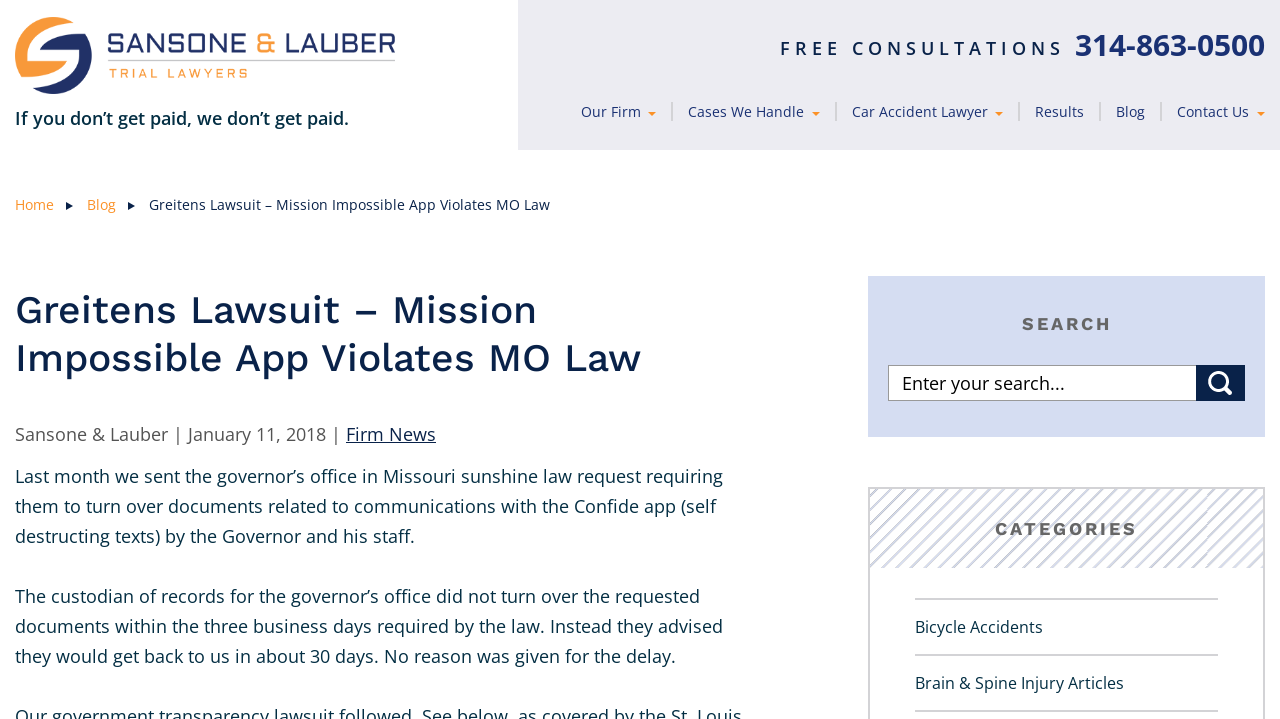Please identify the bounding box coordinates of the element's region that should be clicked to execute the following instruction: "Call for a free consultation". The bounding box coordinates must be four float numbers between 0 and 1, i.e., [left, top, right, bottom].

[0.609, 0.05, 0.988, 0.083]